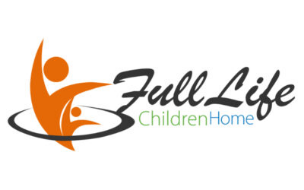Elaborate on the image with a comprehensive description.

The image showcases the logo of "Full Life Children's Home," a shelter dedicated to rescuing, caring for, and restoring abused, exploited, and at-risk children. The logo features a vibrant and uplifting design, with an abstract representation of a parent and child, symbolizing protection and nurturing. The bold color palette, combining orange and green elements, conveys warmth and hope, while the text emphasizes a sense of community and support for the children they serve. This organization has been in operation since August 2014, providing both temporary and permanent care for young girls aged six to seventeen.